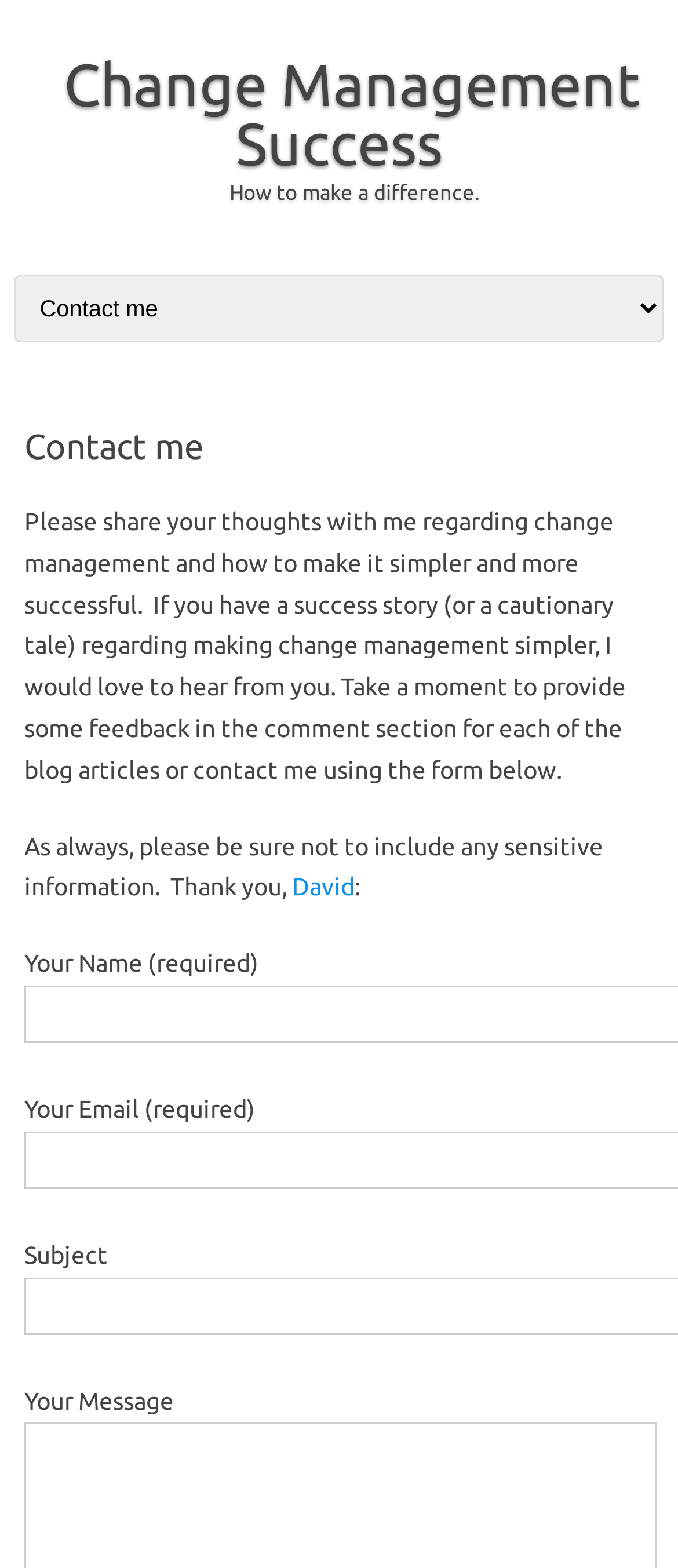How can users contact the author?
Please look at the screenshot and answer in one word or a short phrase.

Using the form below